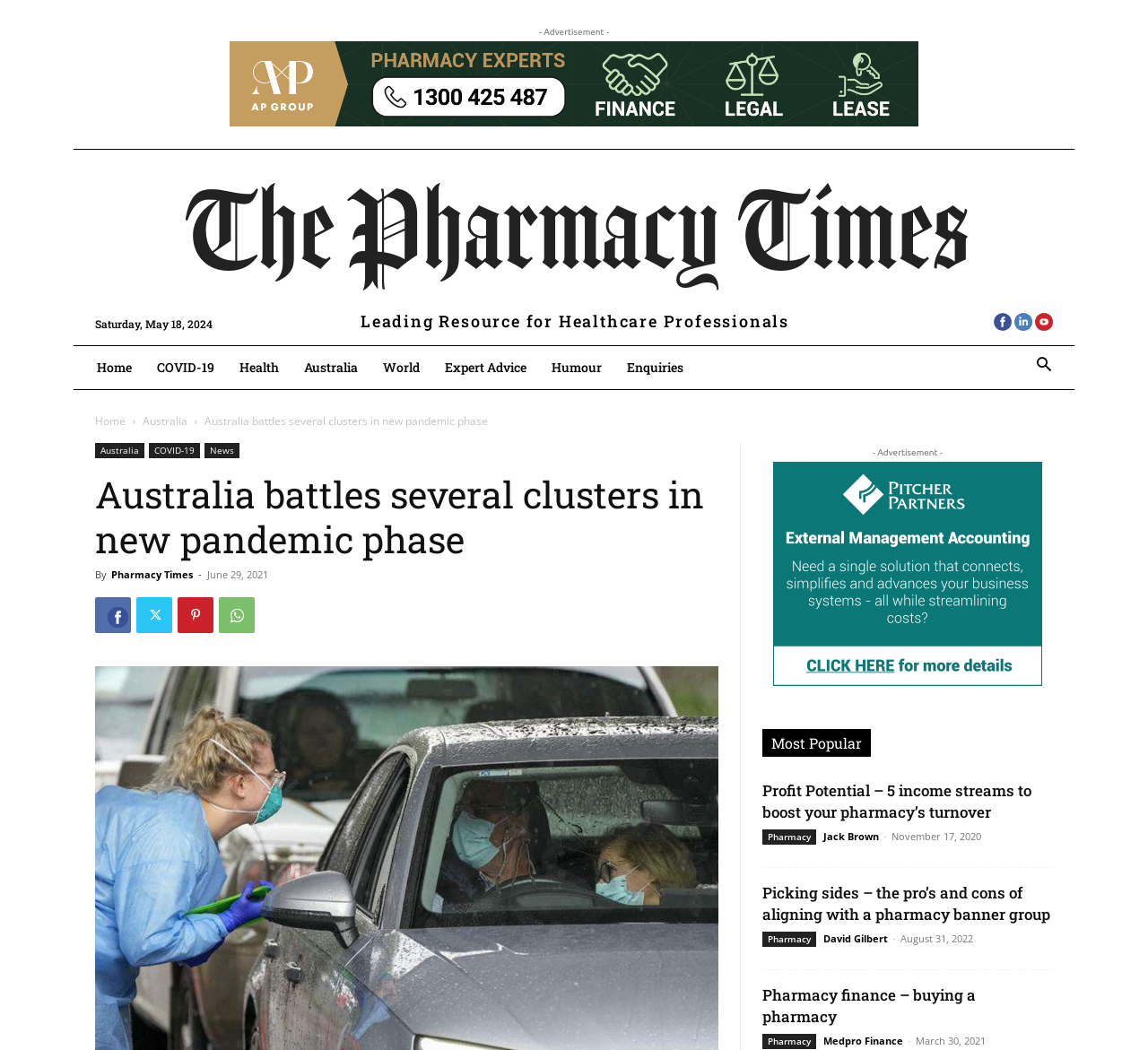Given the element description "Expert Advice", identify the bounding box of the corresponding UI element.

[0.377, 0.33, 0.47, 0.371]